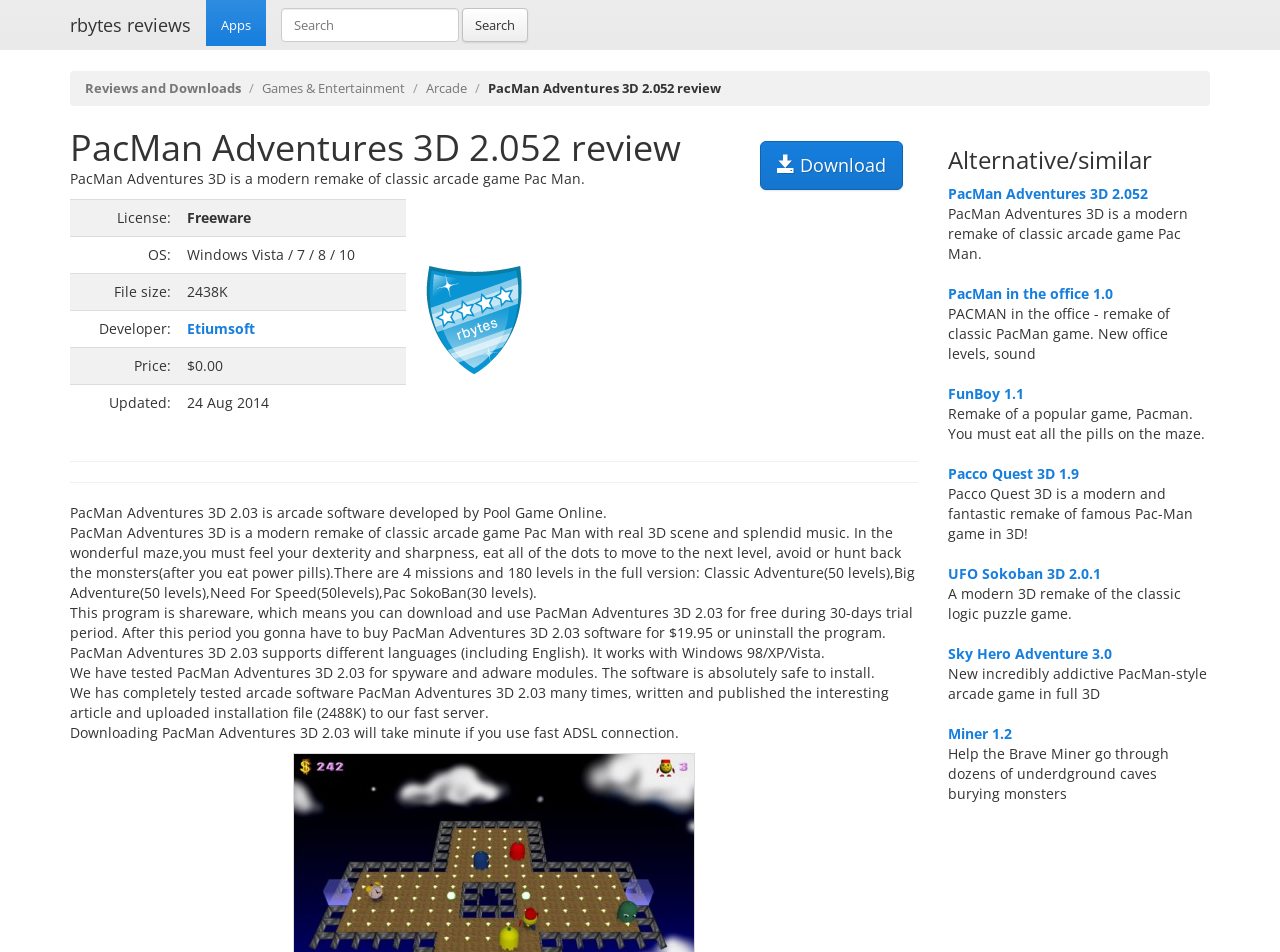Detail the features and information presented on the webpage.

The webpage is a review and download page for PacMan Adventures 3D 2.052, a modern remake of the classic arcade game Pac Man. At the top of the page, there are several links to other sections of the website, including "rbytes reviews", "Apps", and "Reviews and Downloads". Below these links, there is a search bar with a "Search" button.

The main content of the page is divided into two sections. On the left side, there is a table with information about the game, including its license, operating system, file size, developer, and price. There is also a 4-star award image from rbytes.net.

On the right side, there is a heading "PacMan Adventures 3D 2.052 review" followed by a brief description of the game. Below this, there is a download link with an icon. The game's description is provided in several paragraphs, explaining its features, gameplay, and system requirements.

Further down the page, there is a separator line, followed by more text describing the game's trial period, pricing, and safety features. There are also several paragraphs of text describing the game's features and gameplay in more detail.

At the bottom of the page, there is a section titled "Alternative/similar" with a list of other games that are similar to PacMan Adventures 3D 2.052. Each game in the list has a link to its own review page, along with a brief description of the game.